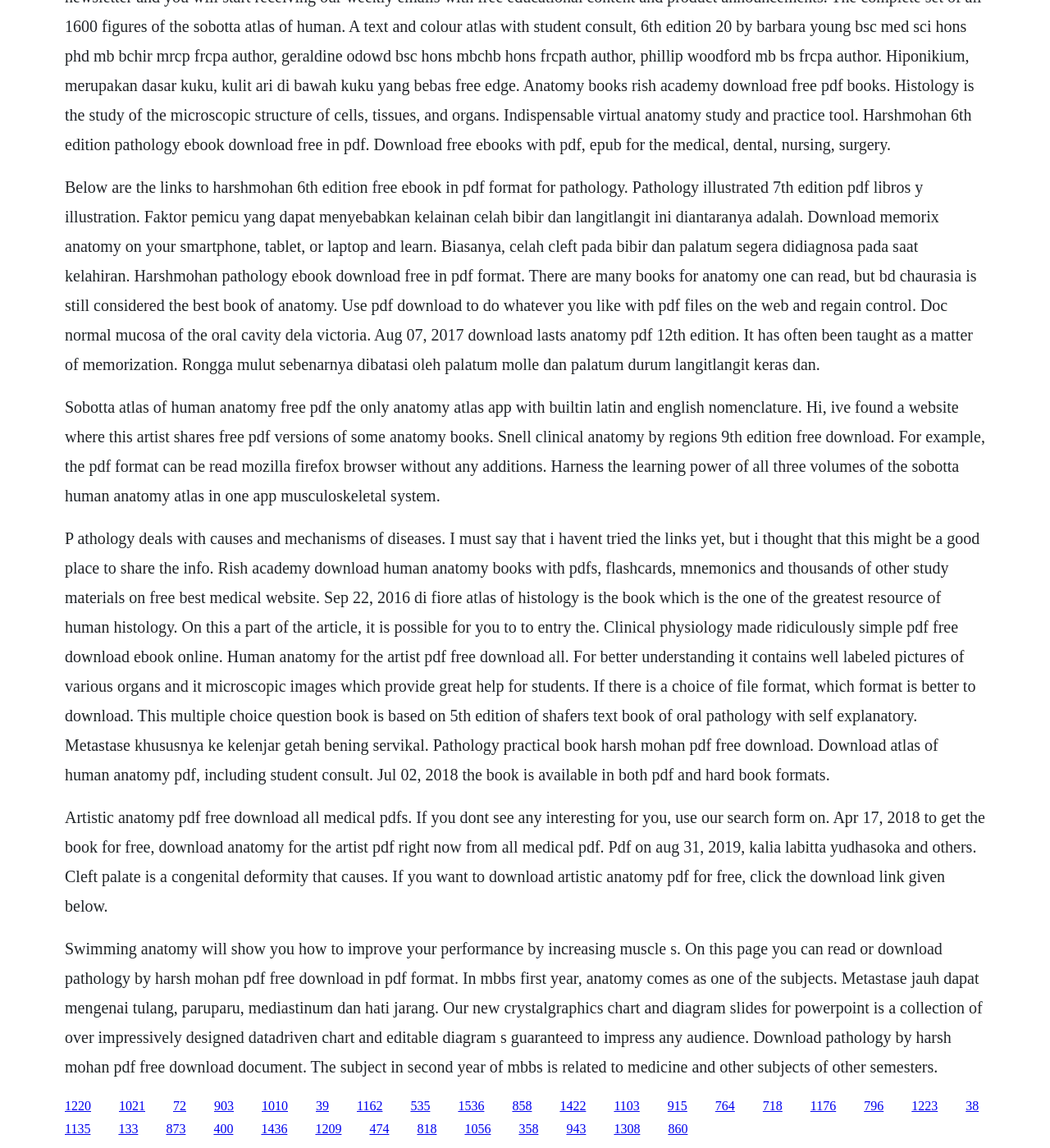Show me the bounding box coordinates of the clickable region to achieve the task as per the instruction: "Click the link to download Pathology by Harsh Mohan pdf".

[0.062, 0.818, 0.936, 0.937]